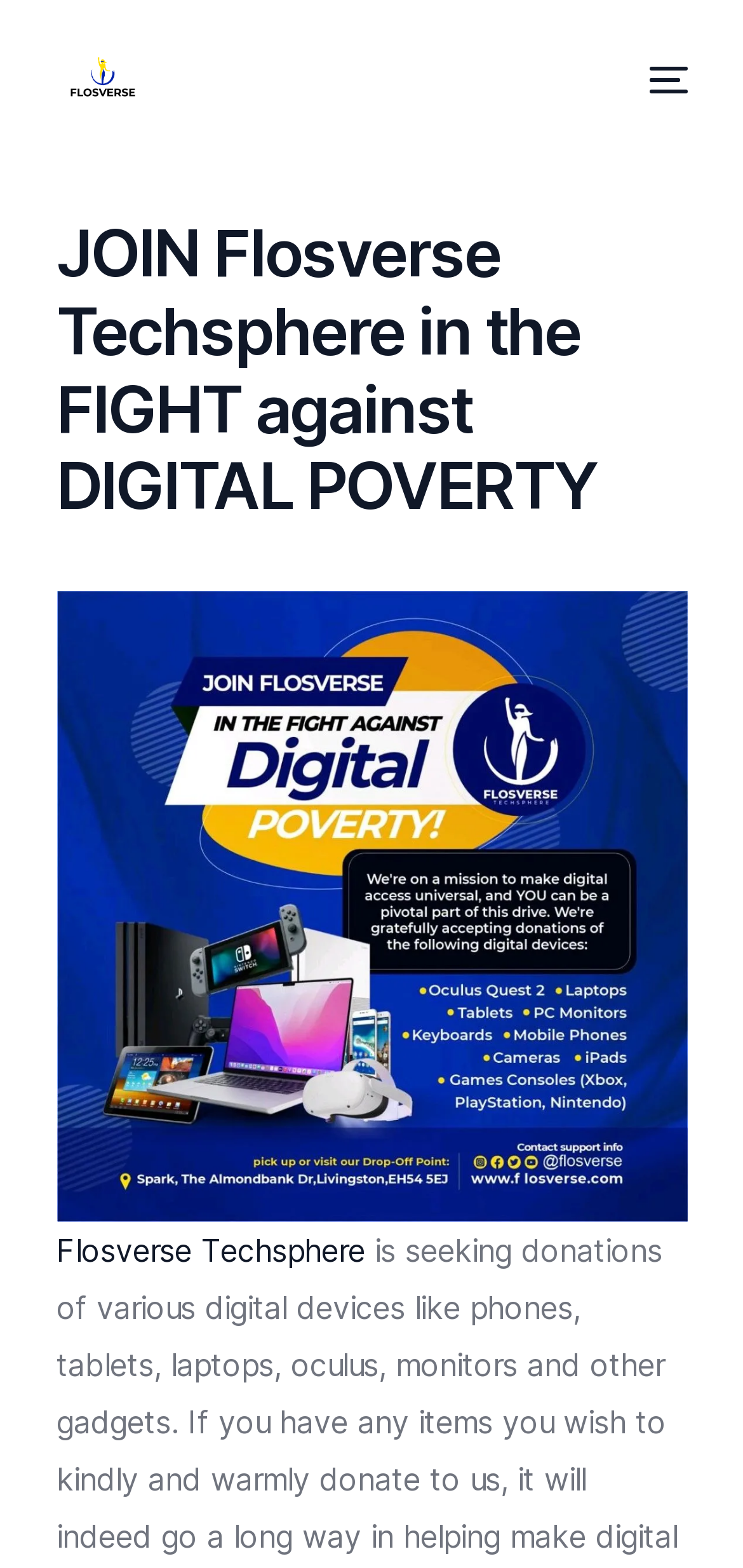Bounding box coordinates must be specified in the format (top-left x, top-left y, bottom-right x, bottom-right y). All values should be floating point numbers between 0 and 1. What are the bounding box coordinates of the UI element described as: Events

[0.05, 0.287, 0.95, 0.347]